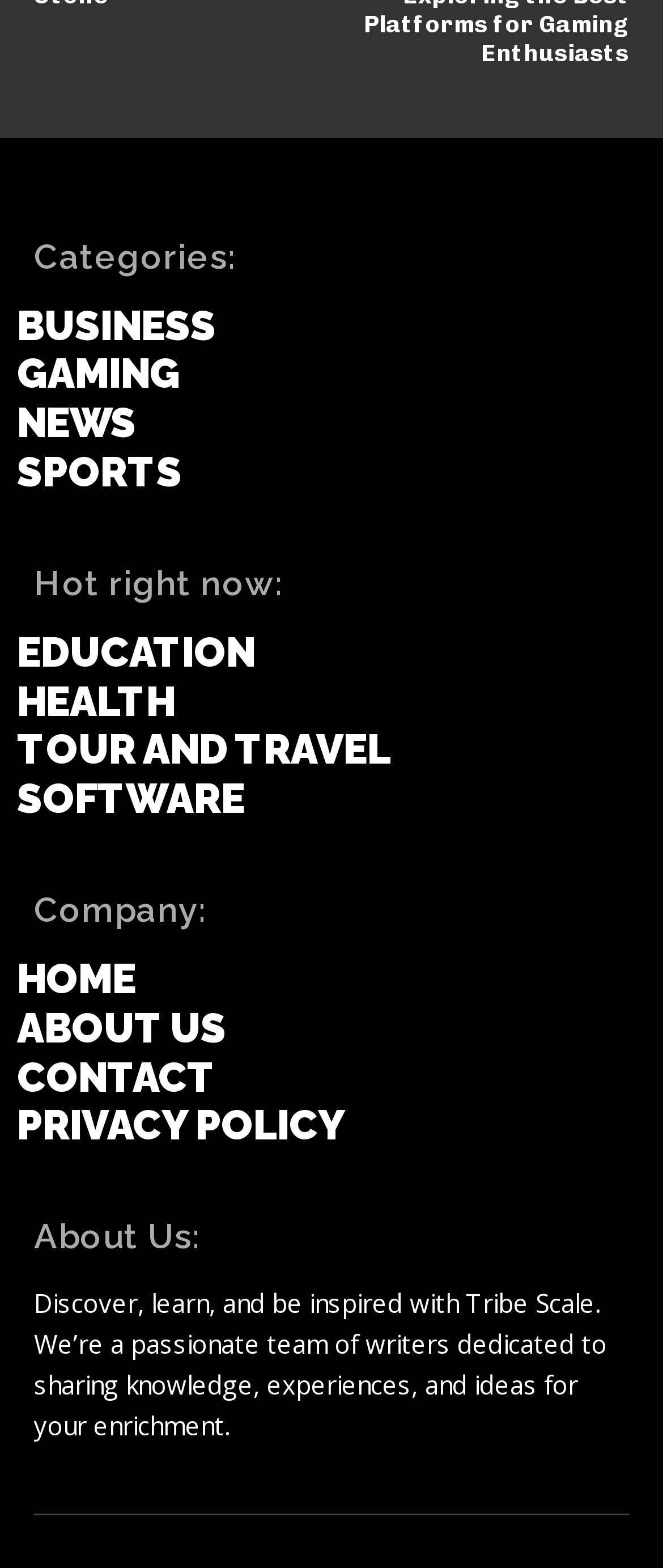Using the given description, provide the bounding box coordinates formatted as (top-left x, top-left y, bottom-right x, bottom-right y), with all values being floating point numbers between 0 and 1. Description: tour and travel

[0.026, 0.464, 0.949, 0.495]